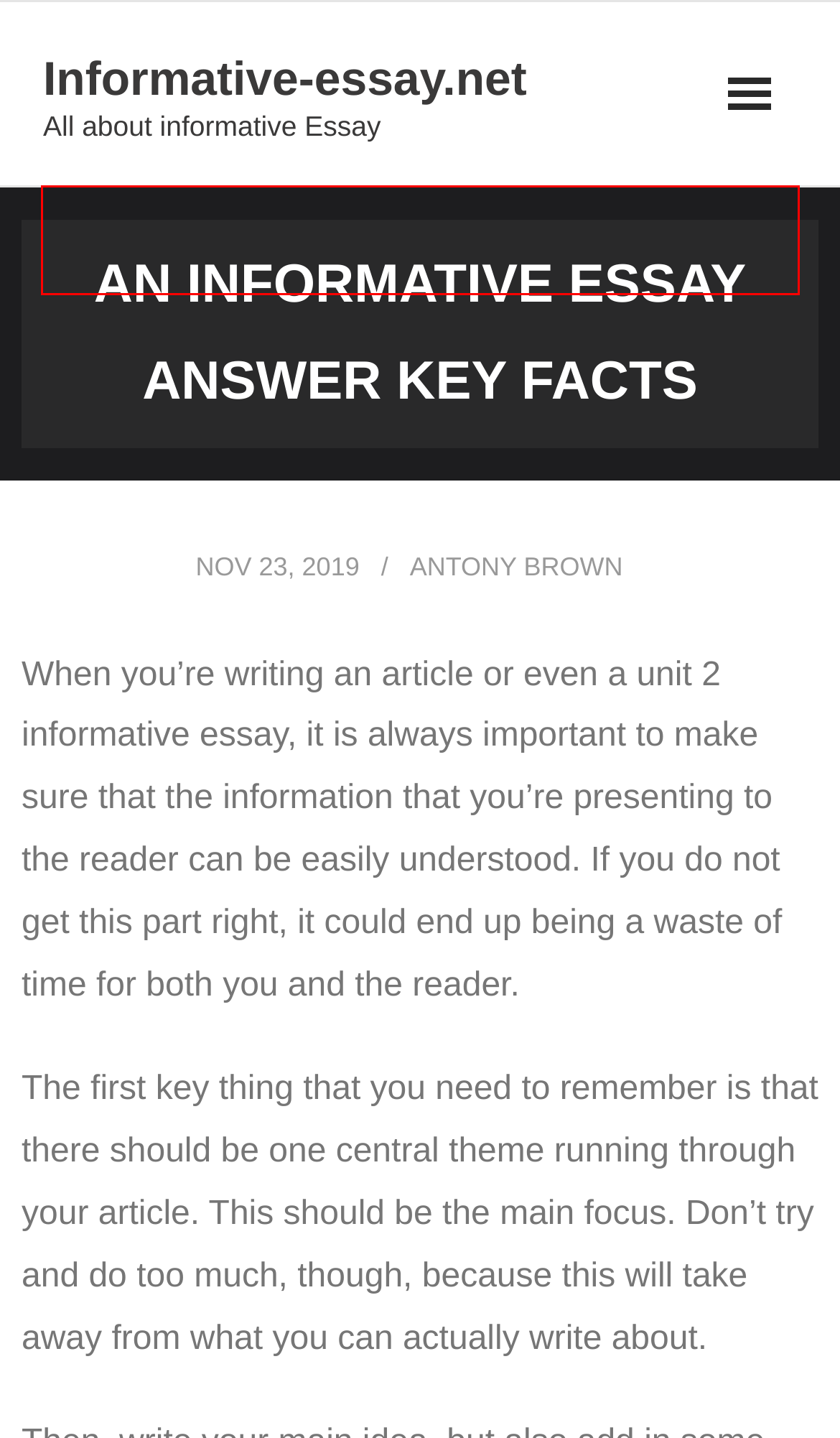You are provided with a screenshot of a webpage where a red rectangle bounding box surrounds an element. Choose the description that best matches the new webpage after clicking the element in the red bounding box. Here are the choices:
A. How to Write an Informative Essay on Greek Mythology
B. What Is Essay Writing?
C. How To Start Off An Informative Essay by Topic
D. 3 Useful 2 08 Tools For An Informative Essay
E. How to write Informative Essay? Free Tips and Tricks!
F. Informed Essay Writing - Avoid Transitions
G. The Proper Informative Essay Format
H. Informative Essay on Light Pollution

B